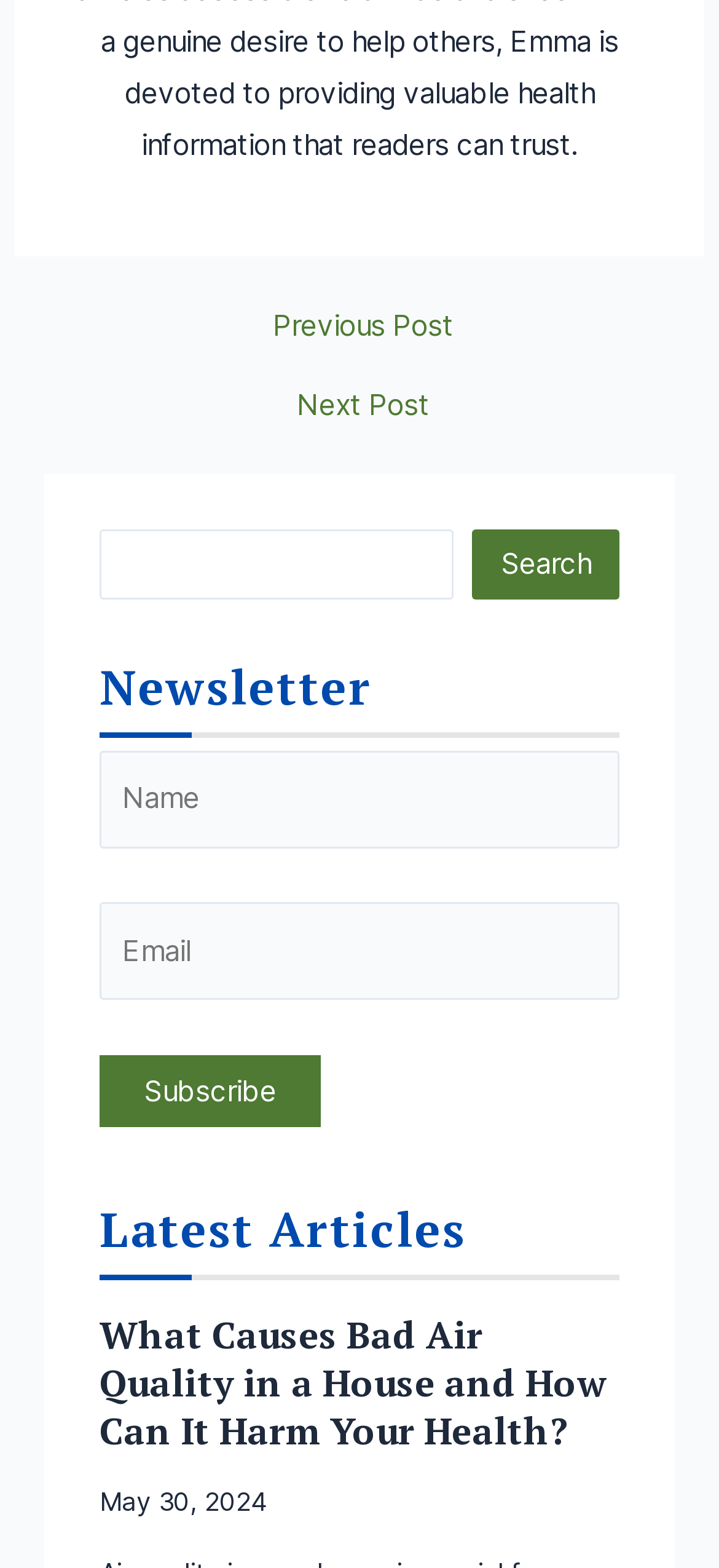Determine the bounding box coordinates of the region that needs to be clicked to achieve the task: "Read the latest article".

[0.138, 0.835, 0.843, 0.928]